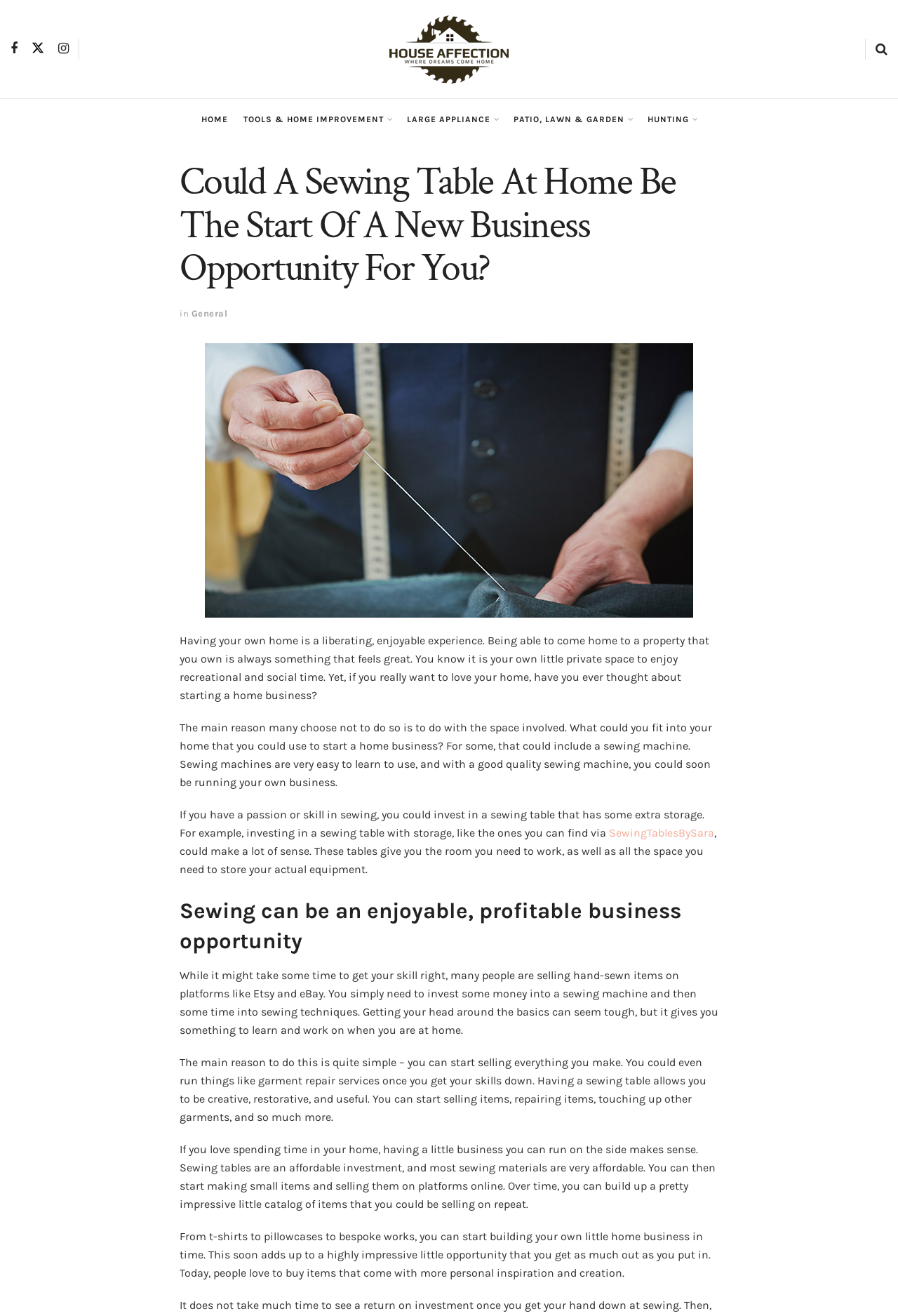Predict the bounding box for the UI component with the following description: "General".

[0.213, 0.234, 0.253, 0.242]